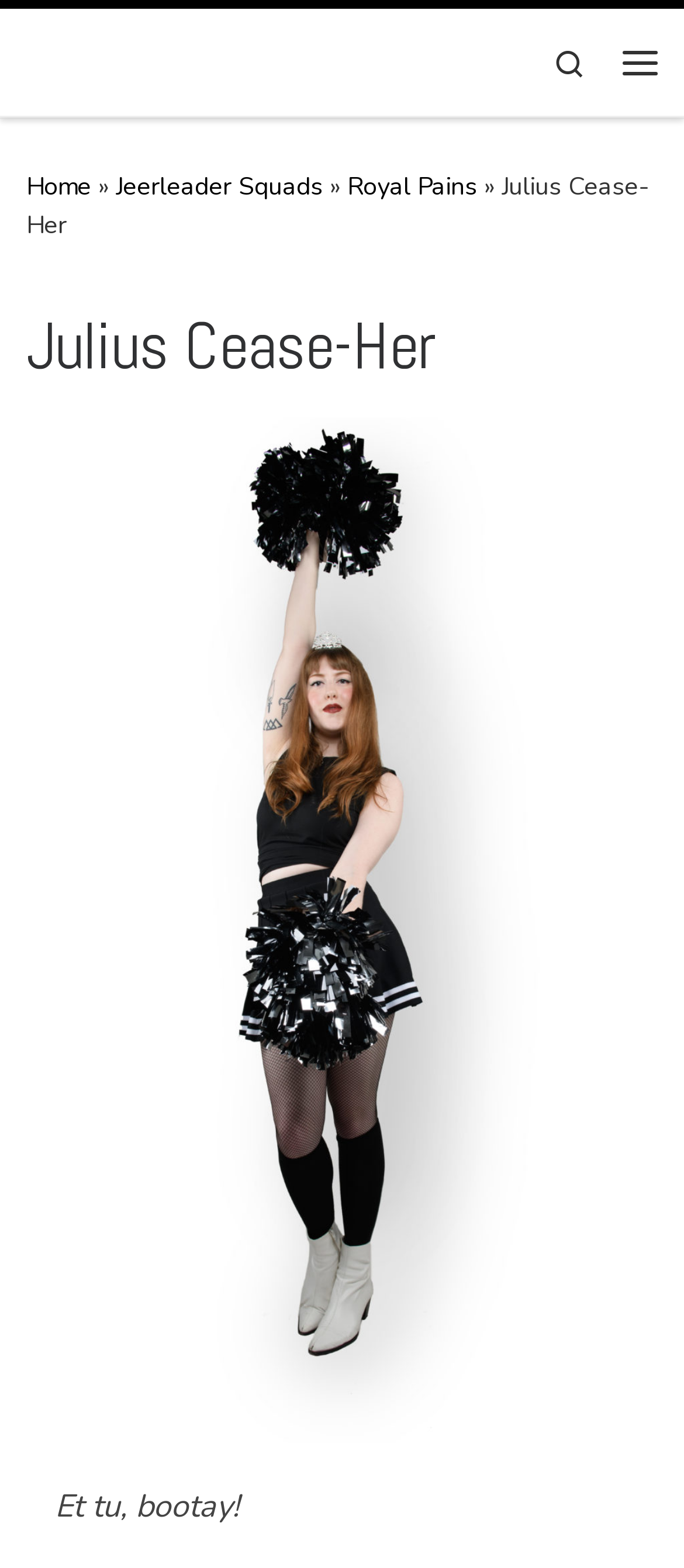Please determine the bounding box coordinates for the UI element described here. Use the format (top-left x, top-left y, bottom-right x, bottom-right y) with values bounded between 0 and 1: Royal Pains

[0.508, 0.109, 0.697, 0.13]